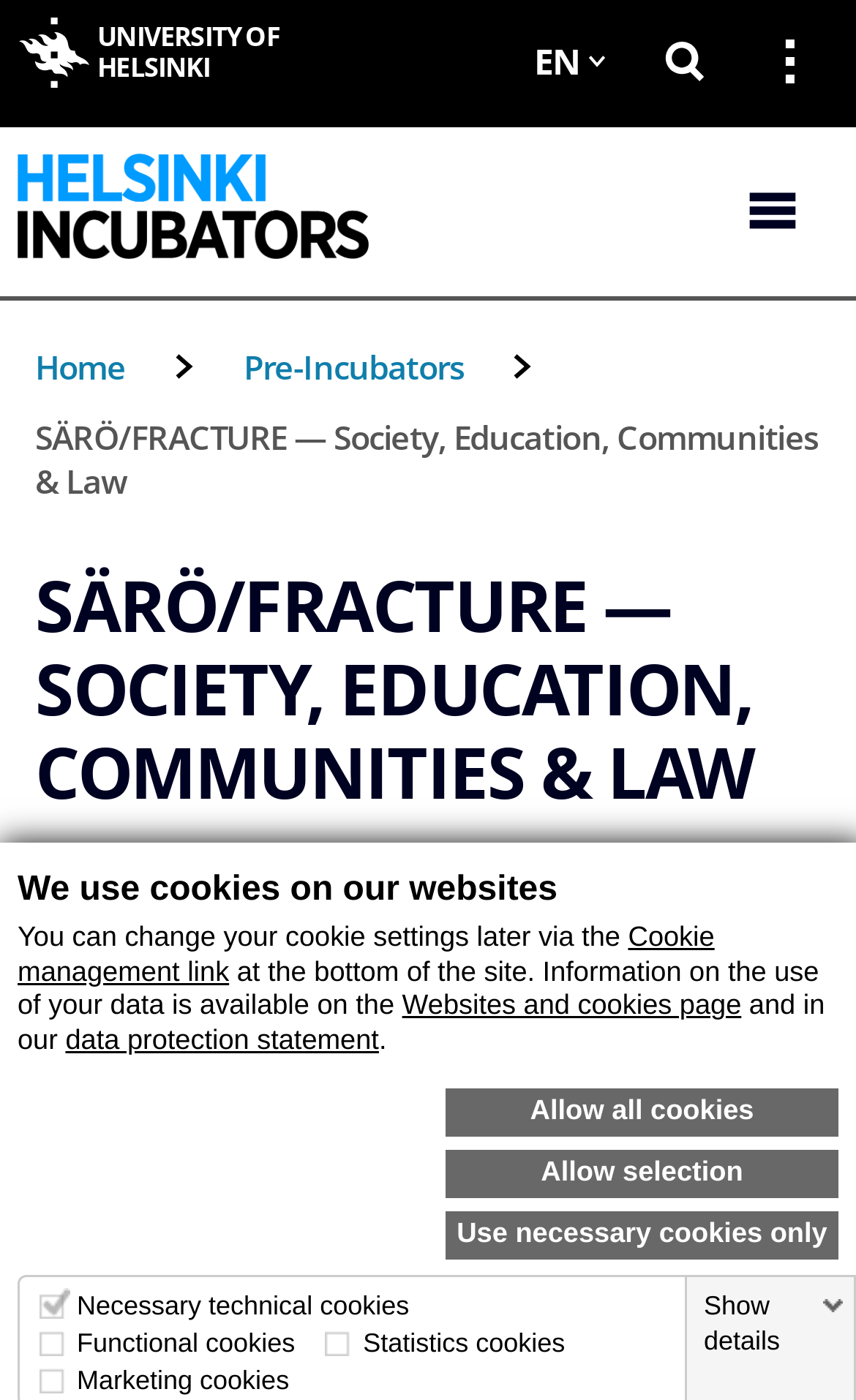Explain the webpage's design and content in an elaborate manner.

The webpage is about the SÄRÖ/FRACTURE program, which is a part of the University of Helsinki's Helsinki incubators. The program focuses on creating a better society through education, communities, and law. 

At the top of the page, there is a notification about the use of cookies on the website, with links to manage cookie settings and learn more about data protection. Below this notification, there are three buttons to manage cookie preferences: "Allow all cookies", "Allow selection", and "Use necessary cookies only". 

On the left side of the page, there is a menu with links to the university's main page, Helsinki incubators, and a language menu with the current language set to English. There is also a search form and a university main menu button.

In the main content area, there is a breadcrumb navigation menu with links to the home page, Pre-Incubators, and the current page, SÄRÖ/FRACTURE. Below the navigation menu, there is a heading that repeats the program's name, followed by a paragraph of text that announces the closure of the call for the 3rd batch of the program and provides the program's duration. 

There is also a logo of Helsinki incubators on the top-left side of the page, and a mobile menu button on the top-right side.